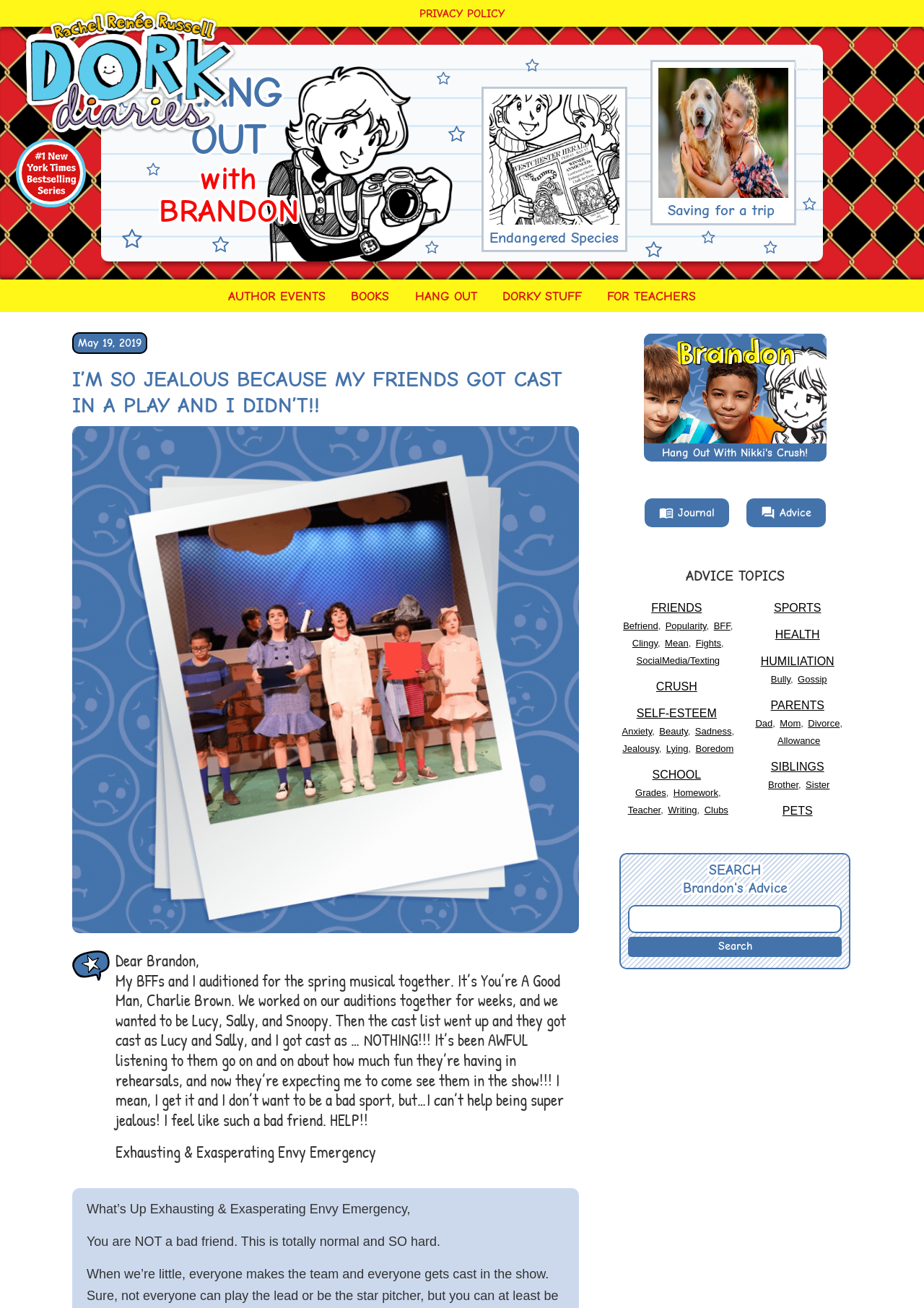What is the topic of the blockquote section in the article?
Kindly give a detailed and elaborate answer to the question.

The blockquote section in the article discusses the author's feelings of jealousy and frustration towards her friends getting cast in the play while she didn't, and Brandon's response to her concerns.